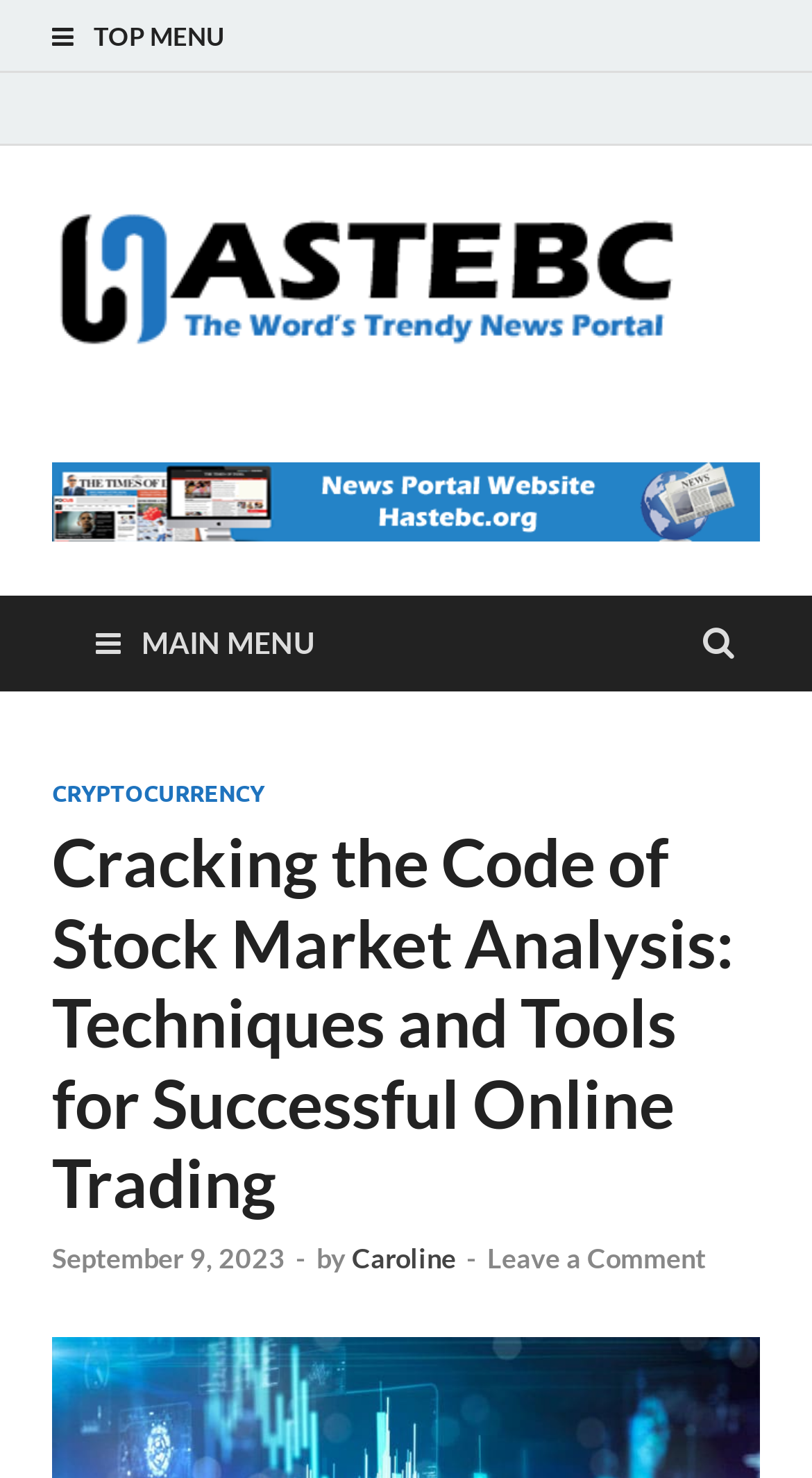Provide the bounding box coordinates of the HTML element this sentence describes: "Top Menu".

[0.038, 0.0, 0.962, 0.051]